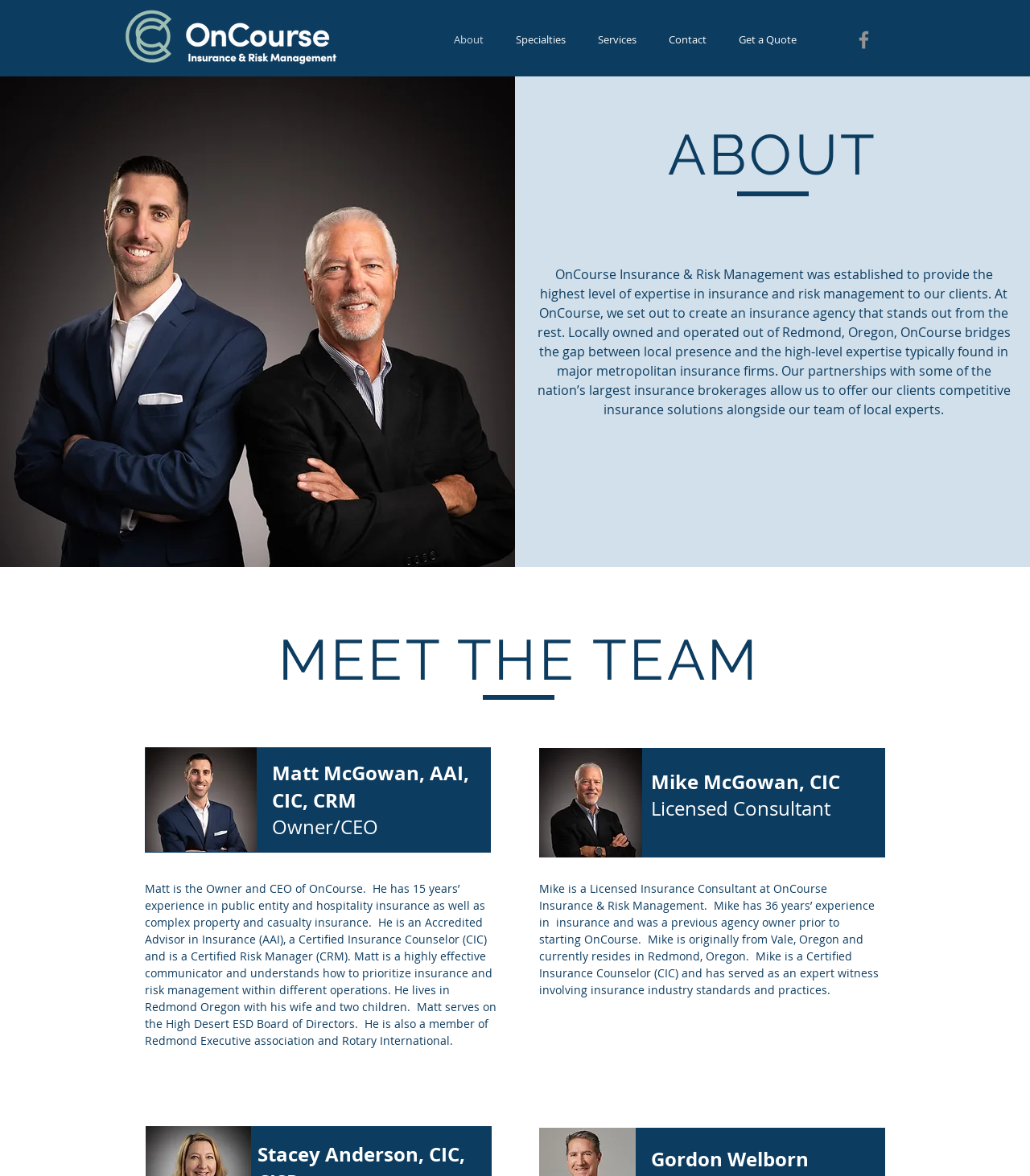How many years of experience does Mike McGowan have?
Please provide a comprehensive answer based on the information in the image.

I found the years of experience of Mike McGowan by looking at the static text 'Mike has 36 years’ experience in insurance...' which indicates that he has 36 years of experience.